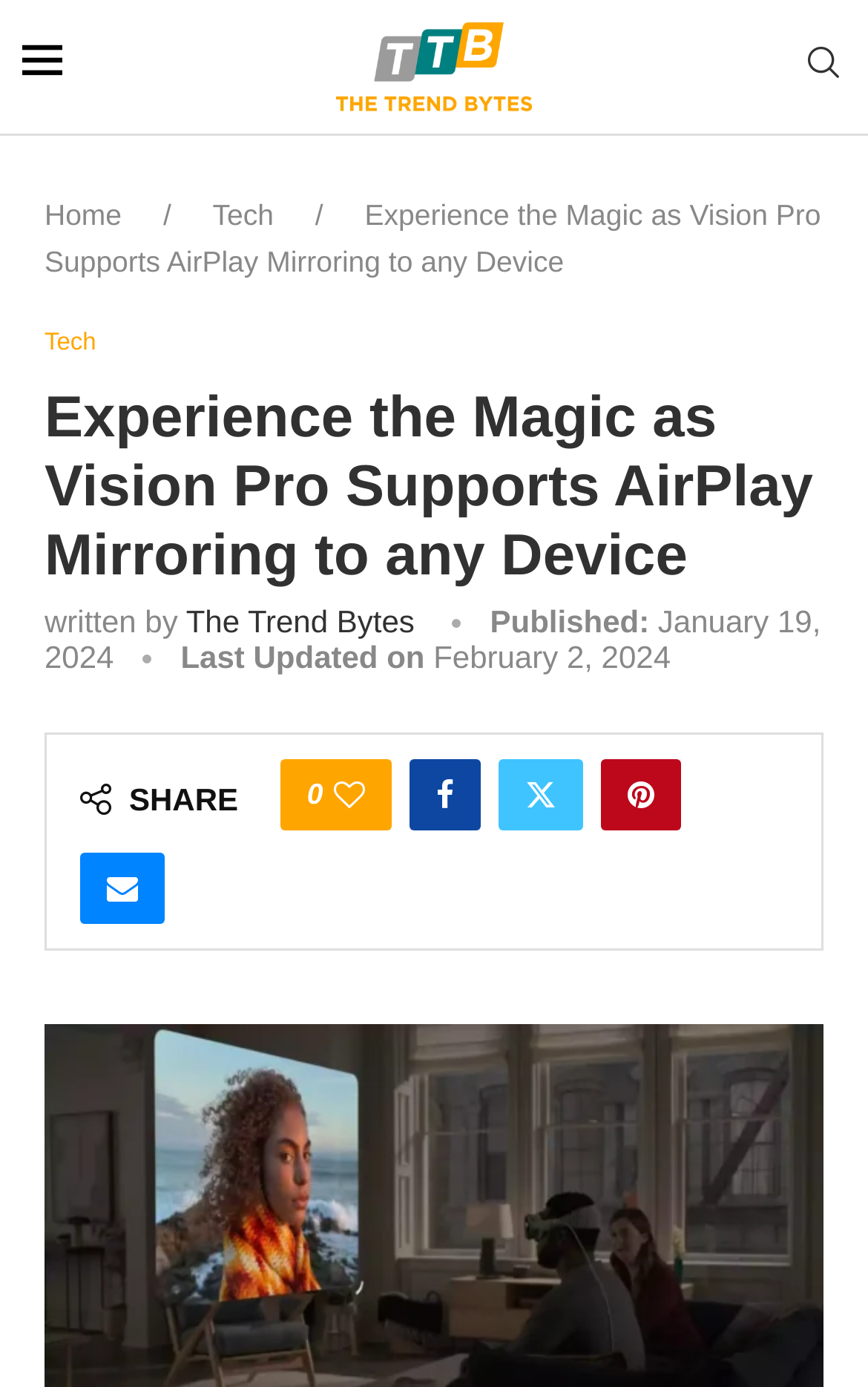Based on the element description Donate Now, identify the bounding box coordinates for the UI element. The coordinates should be in the format (top-left x, top-left y, bottom-right x, bottom-right y) and within the 0 to 1 range.

None